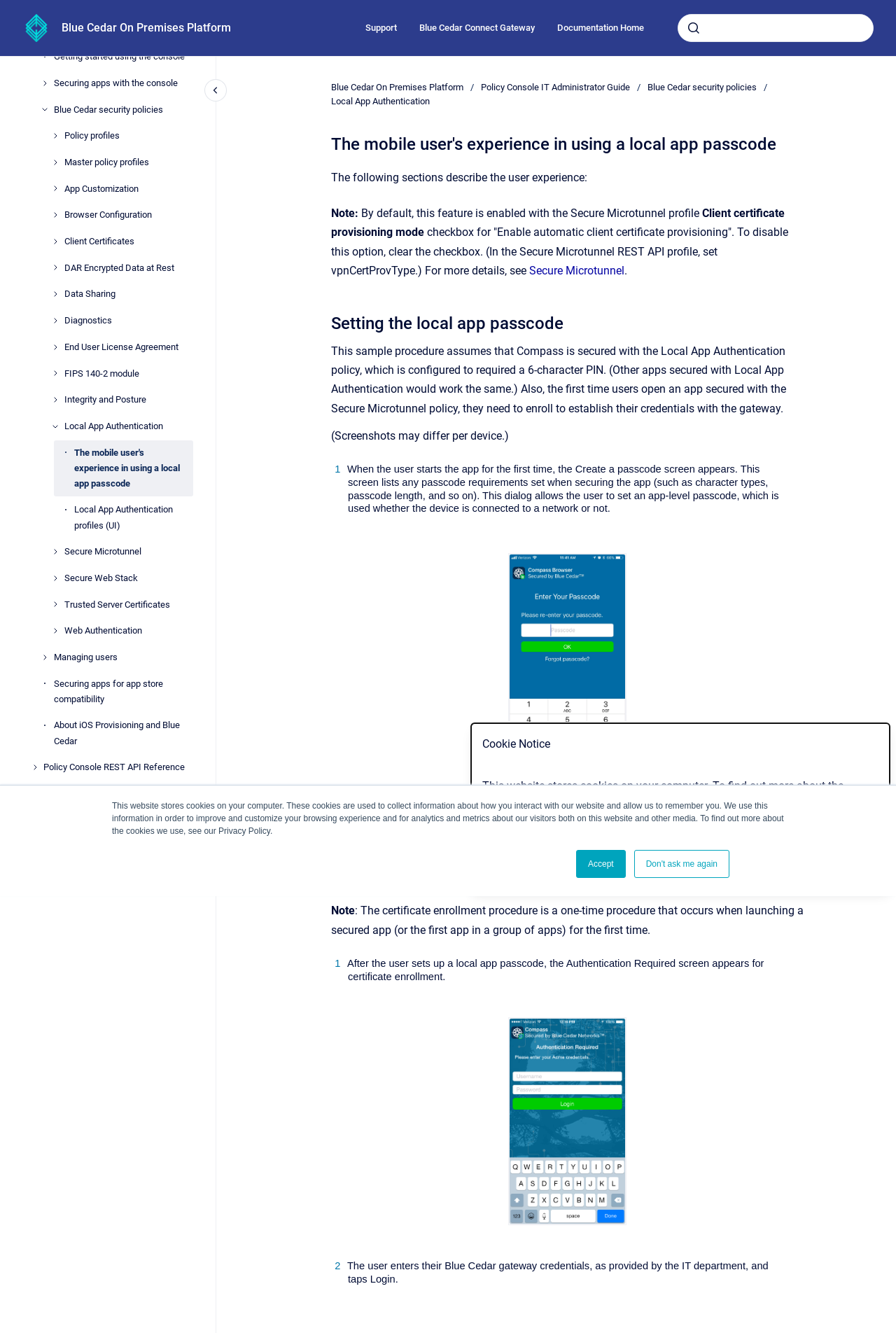Pinpoint the bounding box coordinates of the area that must be clicked to complete this instruction: "Search".

[0.756, 0.011, 0.975, 0.032]